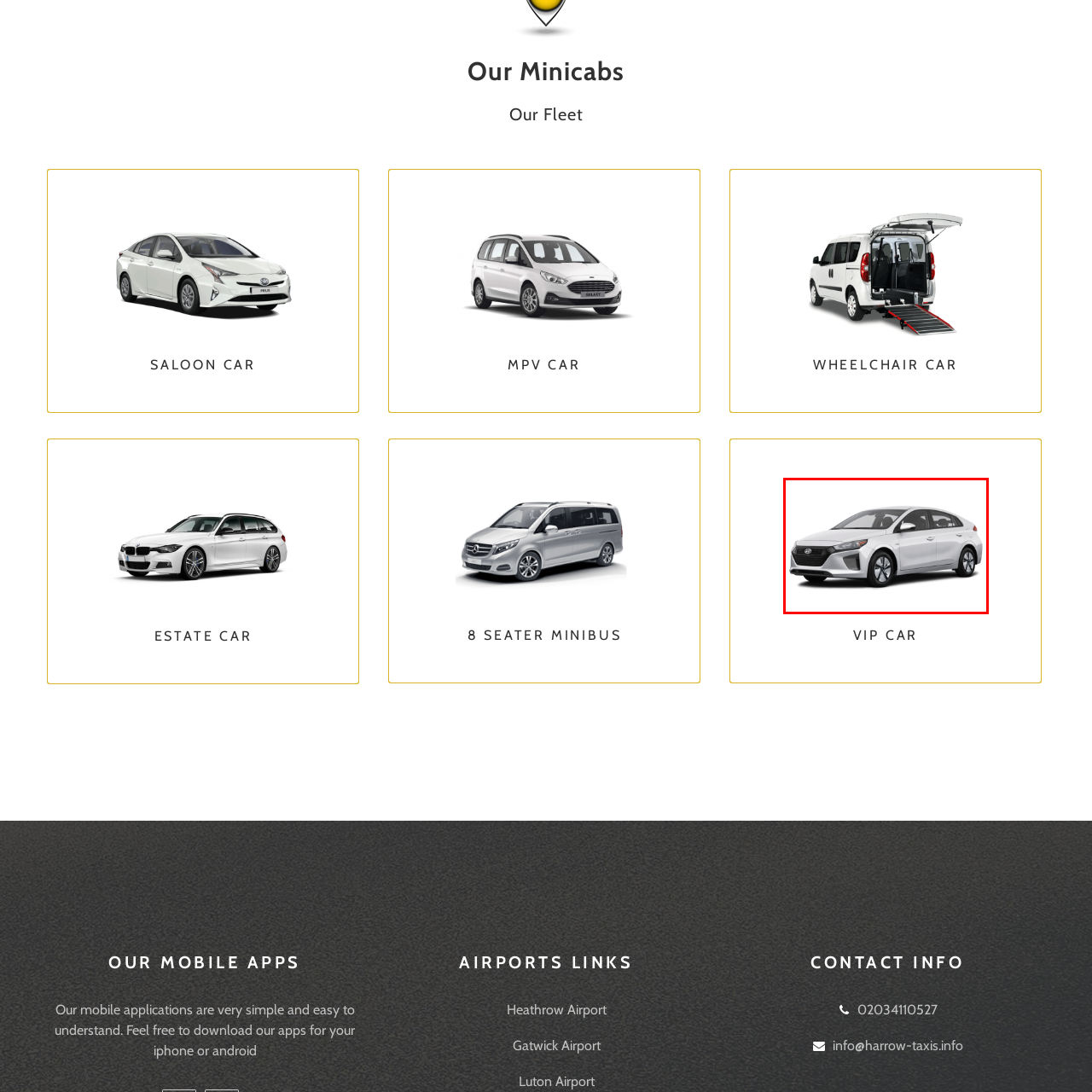Draft a detailed caption for the image located inside the red outline.

The image showcases a sleek and modern Hyundai Ioniq, a stylish saloon car that symbolizes comfort and efficiency. With its aerodynamic design and hybrid technology, this vehicle represents the commitment of Harrow Taxis to provide clean and affordable transportation options. The Ioniq is perfect for both individual travelers and small groups seeking a smooth ride within Harrow and surrounding areas. Whether for business or leisure, this saloon car ensures a pleasant travel experience, aligning with the company’s mission of affordability and passenger comfort.